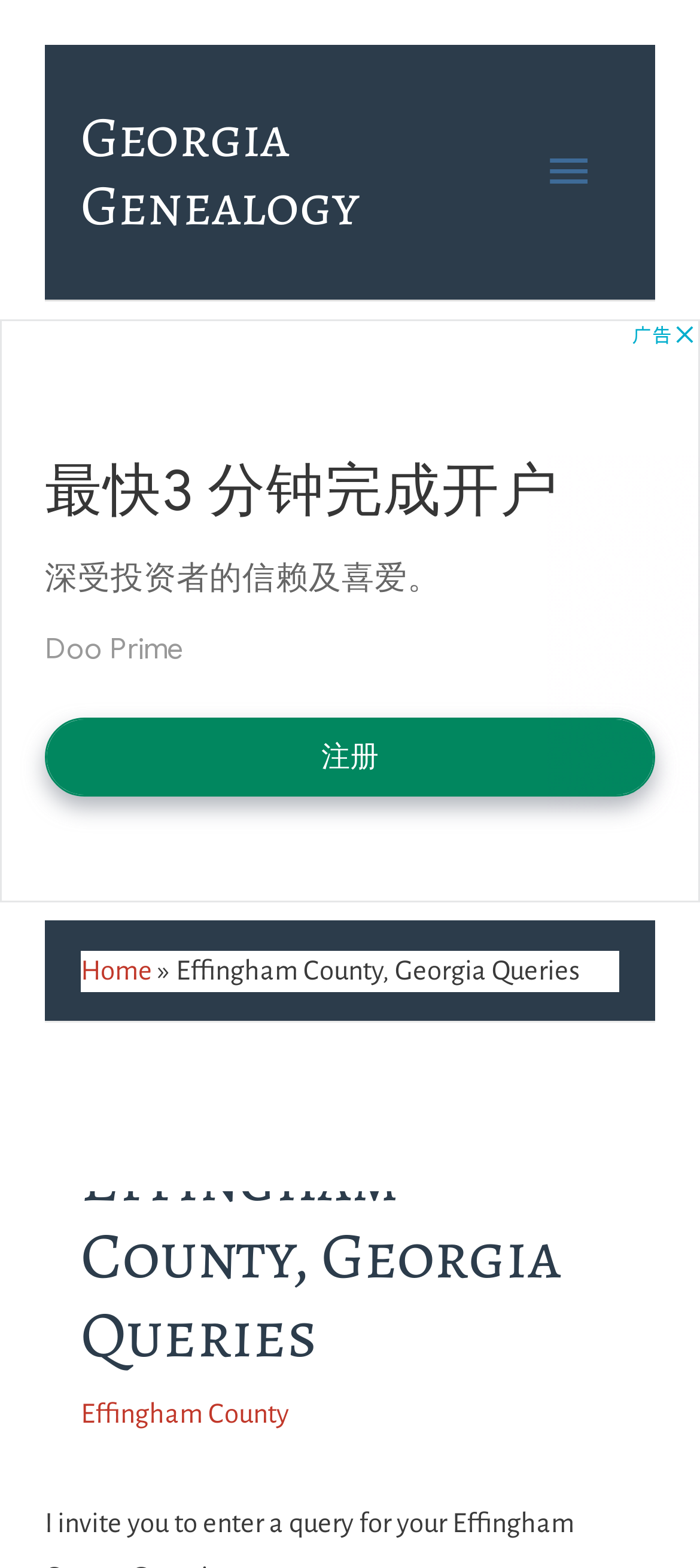Identify the bounding box coordinates for the UI element described as follows: "Georgia Genealogy". Ensure the coordinates are four float numbers between 0 and 1, formatted as [left, top, right, bottom].

[0.115, 0.063, 0.513, 0.156]